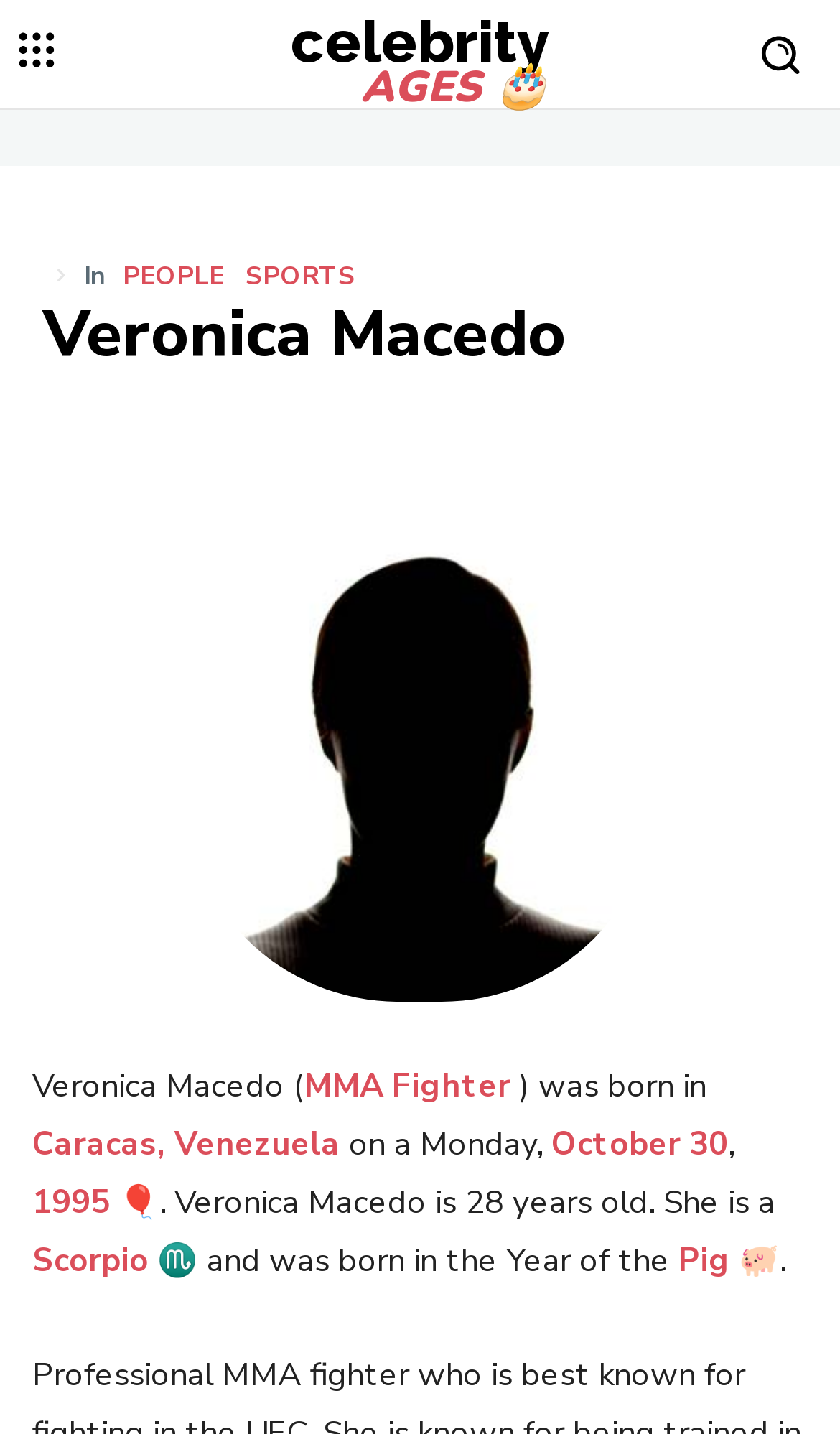Highlight the bounding box coordinates of the region I should click on to meet the following instruction: "Check Veronica Macedo's birthplace".

[0.038, 0.783, 0.405, 0.813]